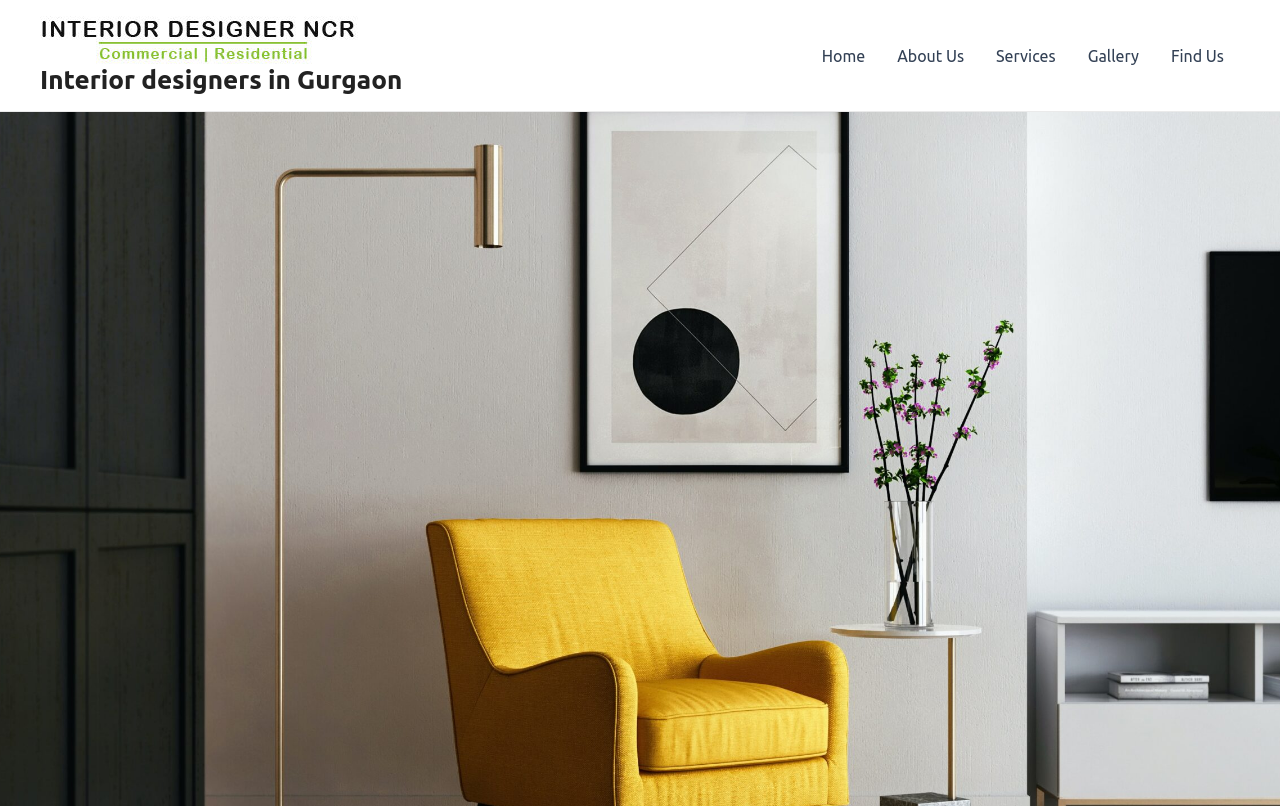What is the location mentioned in the webpage?
Please provide a comprehensive answer to the question based on the webpage screenshot.

The webpage mentions 'Interior Designers in Gurgaon' and 'Interior-Designer-in-Gurgaon' which suggests that the location mentioned in the webpage is Gurgaon.